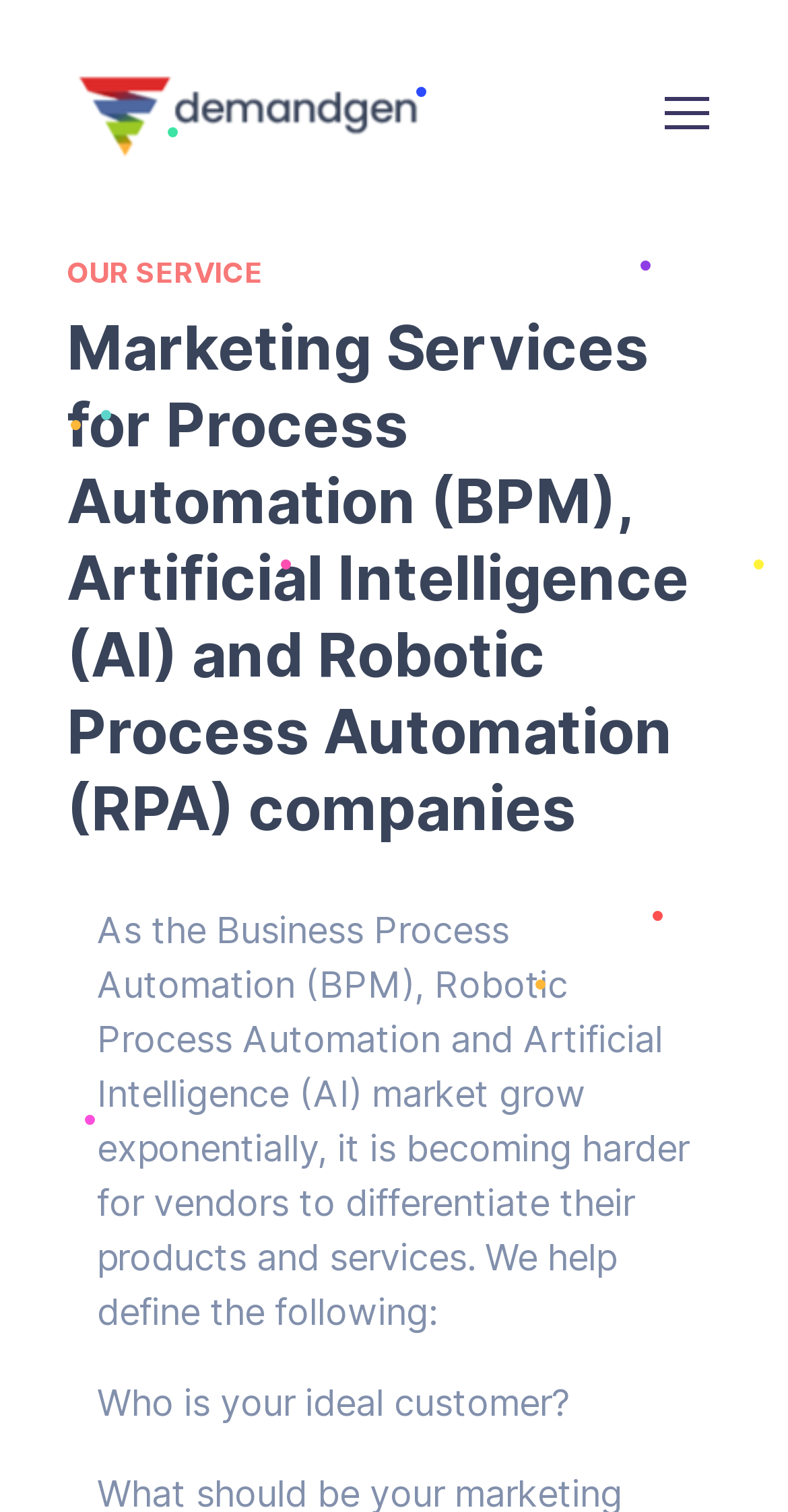What is the ideal customer for BPM, RPA, and AI companies?
From the image, respond using a single word or phrase.

Not specified